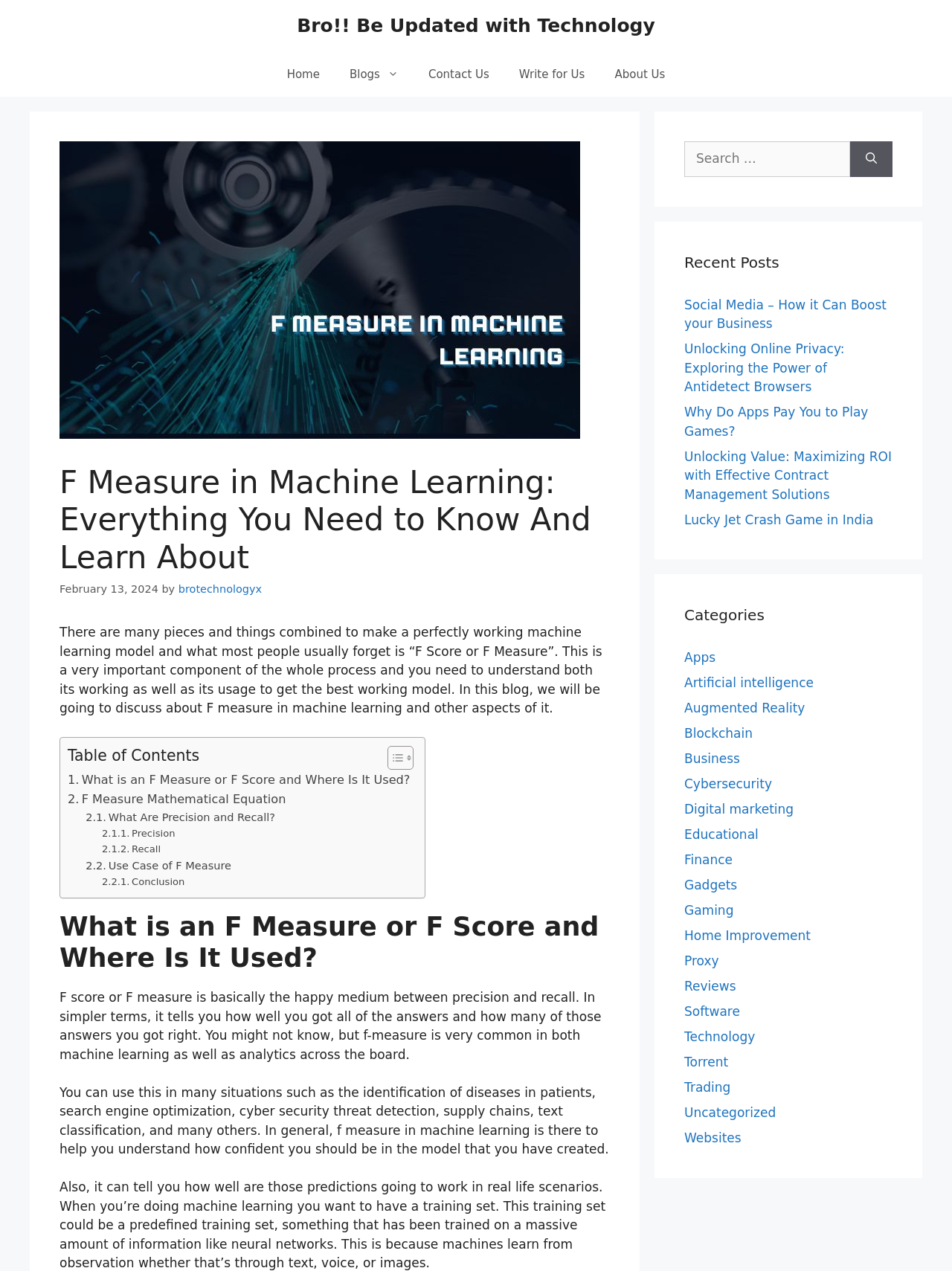Your task is to find and give the main heading text of the webpage.

F Measure in Machine Learning: Everything You Need to Know And Learn About